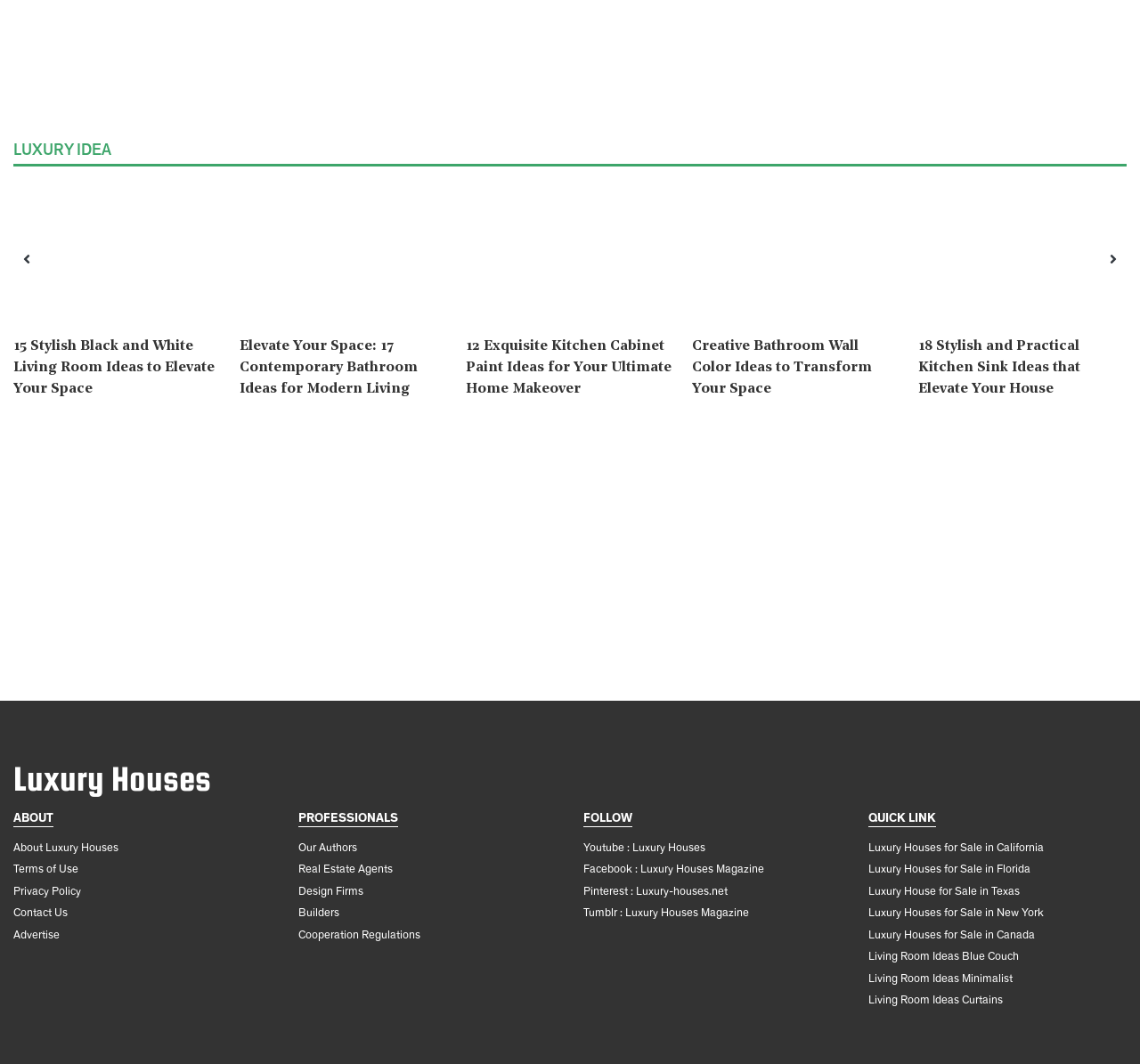Find the bounding box coordinates of the clickable element required to execute the following instruction: "View 'About Luxury Houses'". Provide the coordinates as four float numbers between 0 and 1, i.e., [left, top, right, bottom].

[0.012, 0.79, 0.104, 0.806]